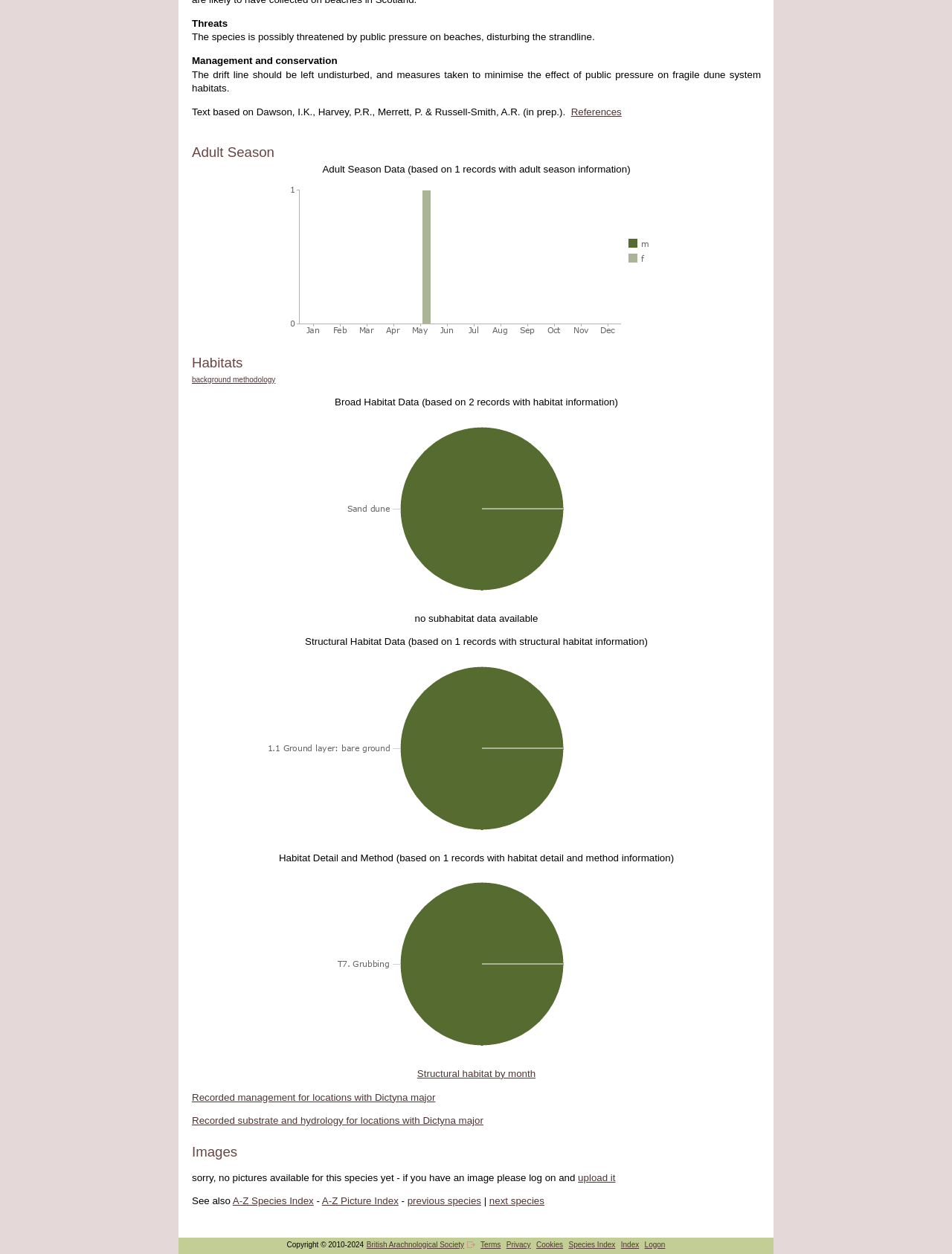Answer the following query concisely with a single word or phrase:
What is the copyright year range of the webpage?

2010-2024